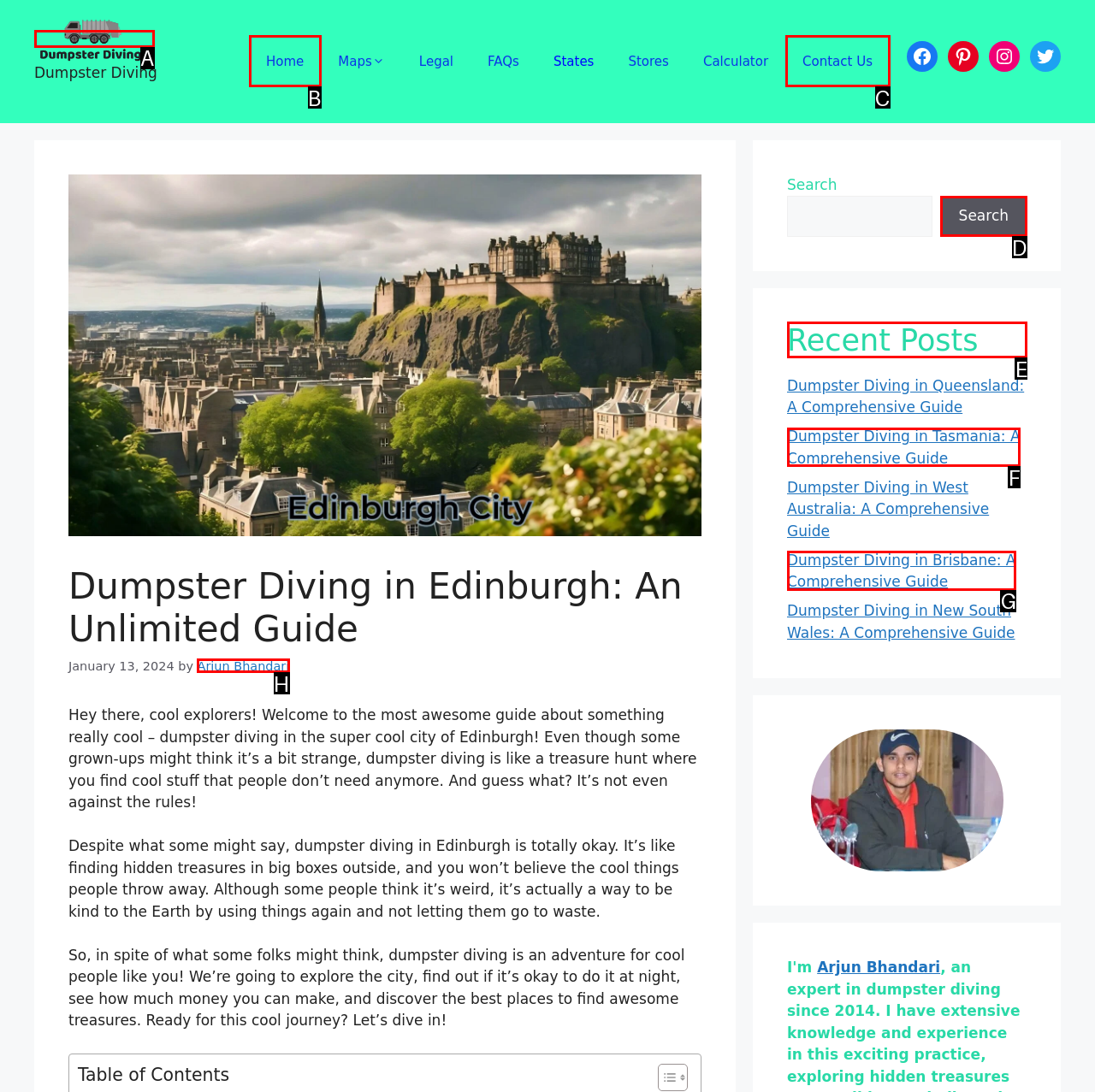Identify which lettered option to click to carry out the task: Check out the 'Recent Posts' section. Provide the letter as your answer.

E